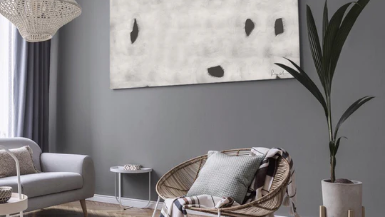Give a short answer to this question using one word or a phrase:
Is there a plant in the room?

Yes